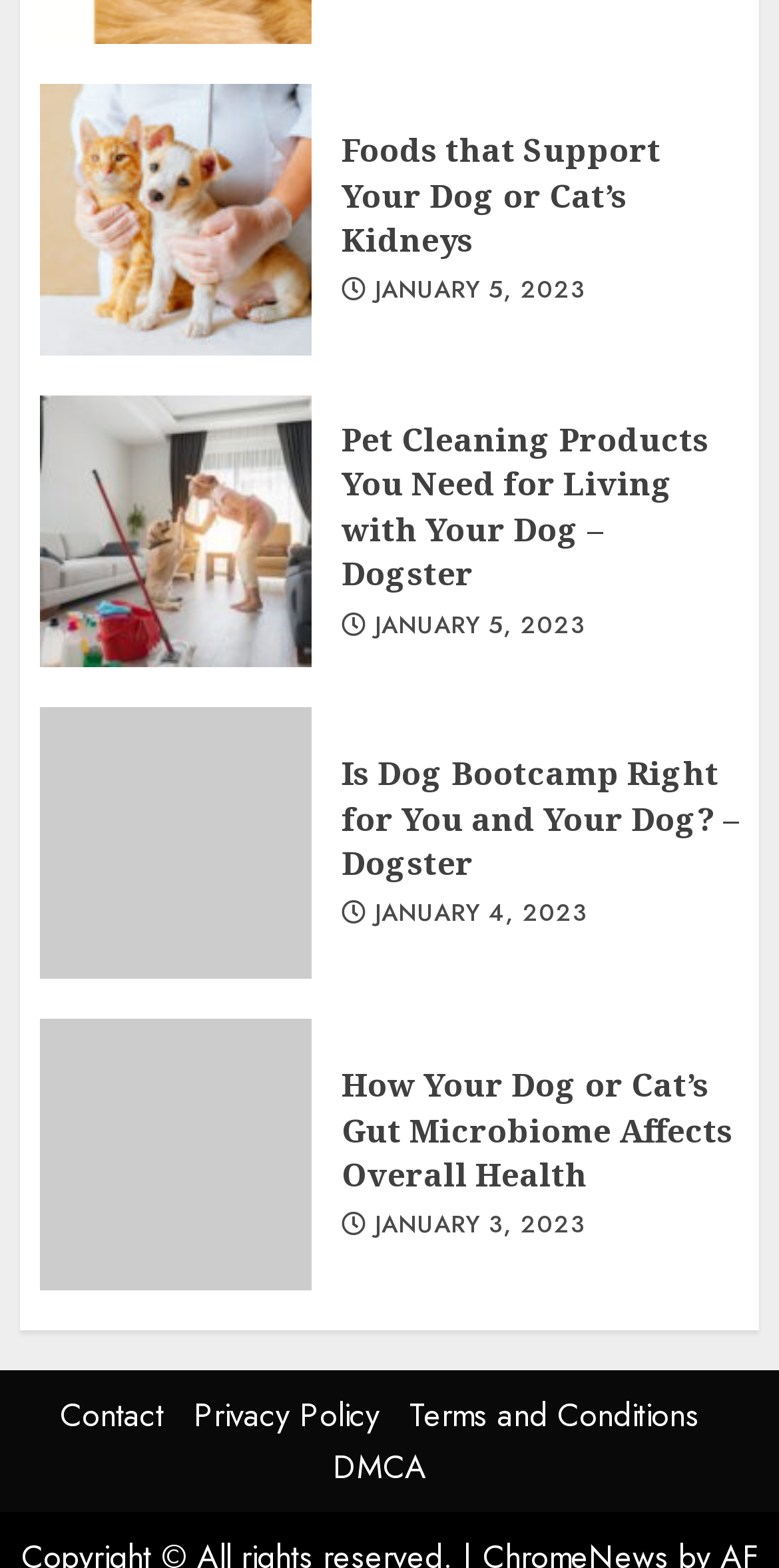Please identify the bounding box coordinates of the clickable area that will allow you to execute the instruction: "View the contact page".

[0.077, 0.888, 0.21, 0.917]